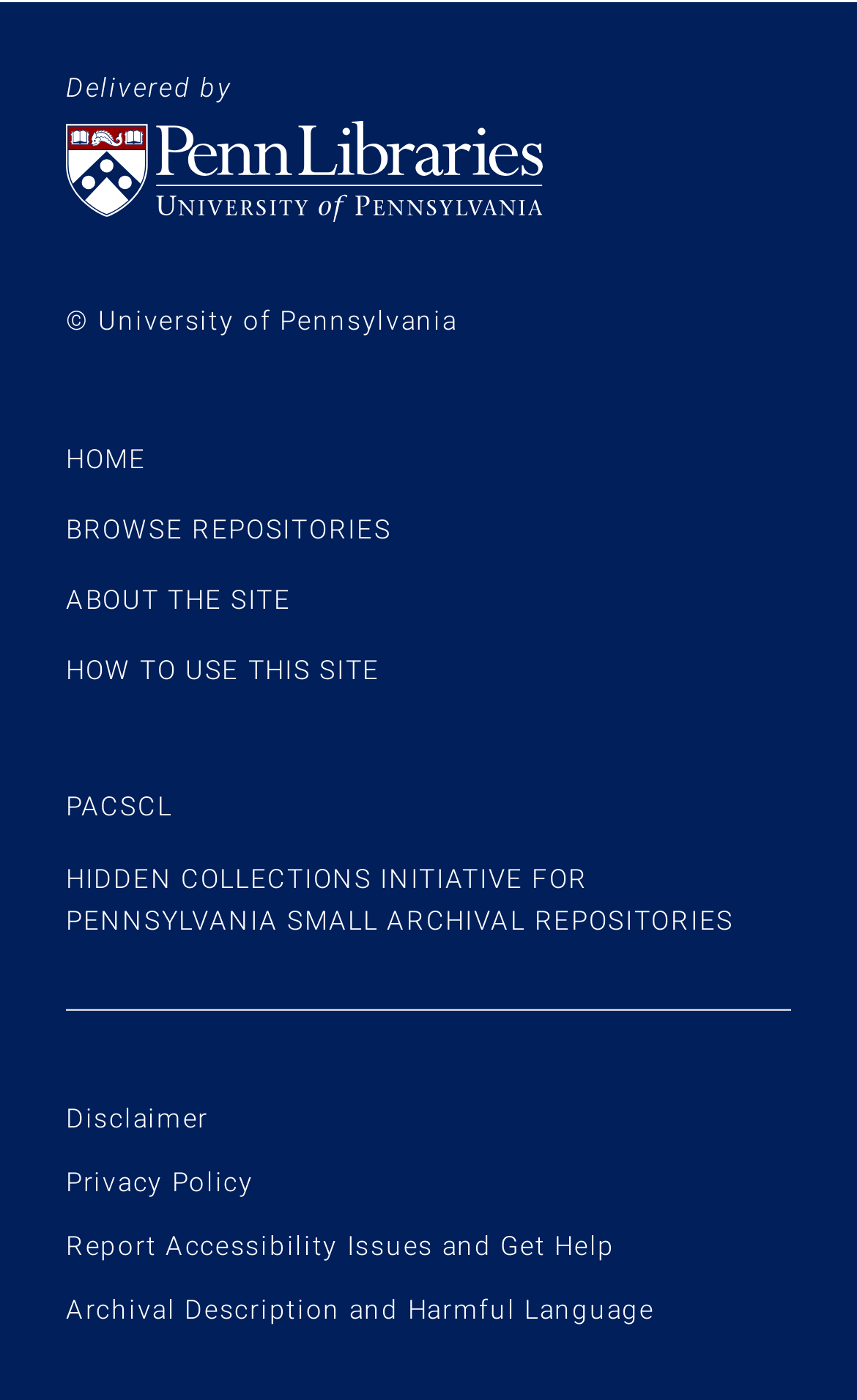Please locate the bounding box coordinates of the element's region that needs to be clicked to follow the instruction: "Learn about the site". The bounding box coordinates should be provided as four float numbers between 0 and 1, i.e., [left, top, right, bottom].

[0.077, 0.417, 0.34, 0.439]